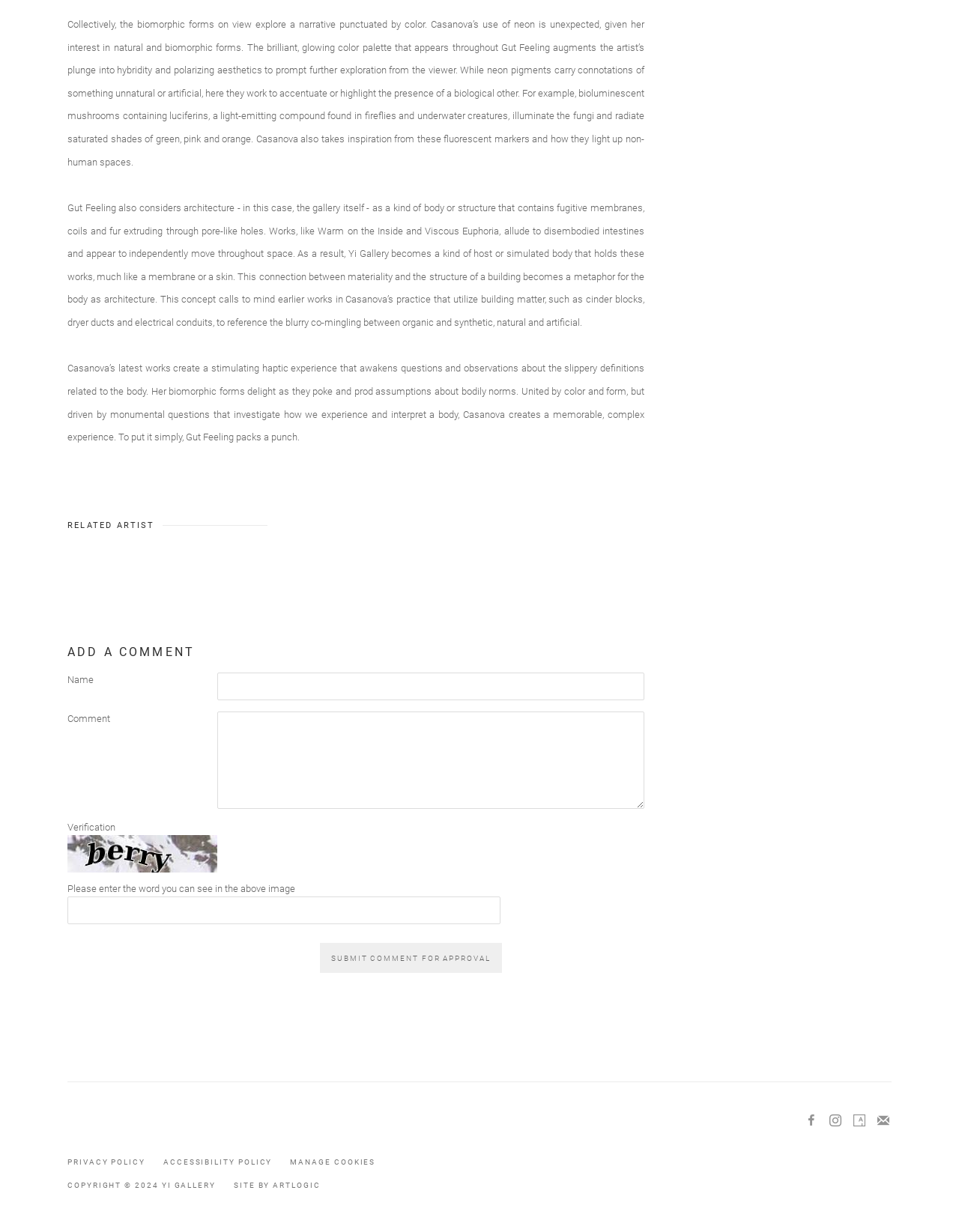Locate the bounding box coordinates of the clickable area needed to fulfill the instruction: "Enter your name in the 'Name' field".

[0.227, 0.546, 0.672, 0.568]